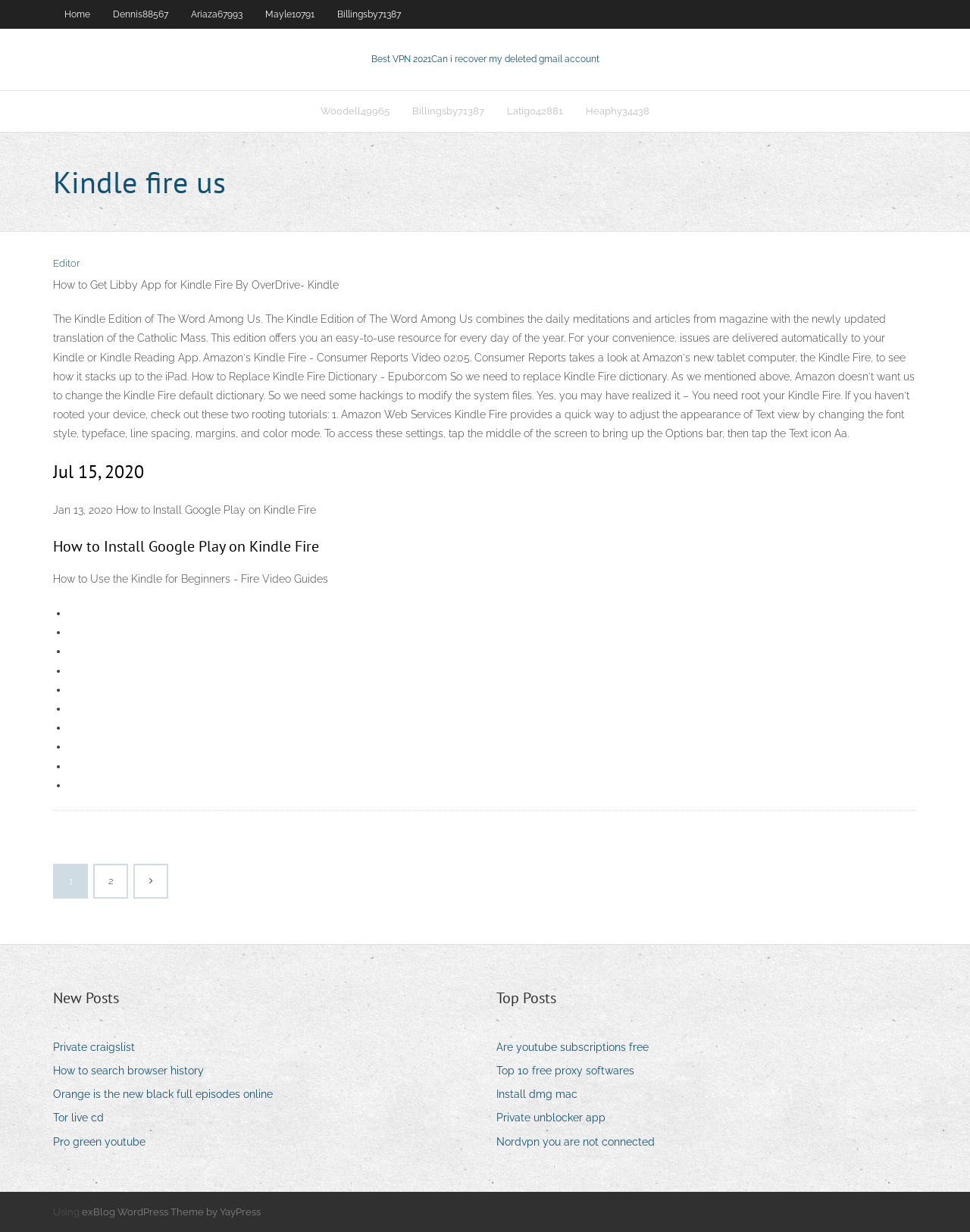Craft a detailed narrative of the webpage's structure and content.

This webpage appears to be a blog or forum with various sections and links. At the top, there is a navigation bar with links to "Home", "Dennis88567", "Ariaza67993", "Mayle10791", and "Billingsby71387". Below this, there is a prominent link to "Best VPN 2021" with a subtitle "Can i recover my deleted gmail account".

The main content area is divided into two columns. The left column has a heading "Kindle fire us" and several links to articles or posts, including "How to Get Libby App for Kindle Fire By OverDrive- Kindle", "How to Install Google Play on Kindle Fire", and "How to Use the Kindle for Beginners - Fire Video Guides". There are also several list markers, possibly indicating a list of items or steps.

The right column has two sections, "New Posts" and "Top Posts", each with several links to articles or posts. These links have titles such as "Private craigslist", "How to search browser history", and "Are youtube subscriptions free".

At the bottom of the page, there is a footer section with a link to "exBlog WordPress Theme by YayPress" and a text "Using". There is also a navigation section with links to "Записи" (which means "Records" in Russian) and several page numbers.

Overall, this webpage appears to be a collection of articles or posts related to Kindle Fire and other technology-related topics, with a focus on tutorials and guides.